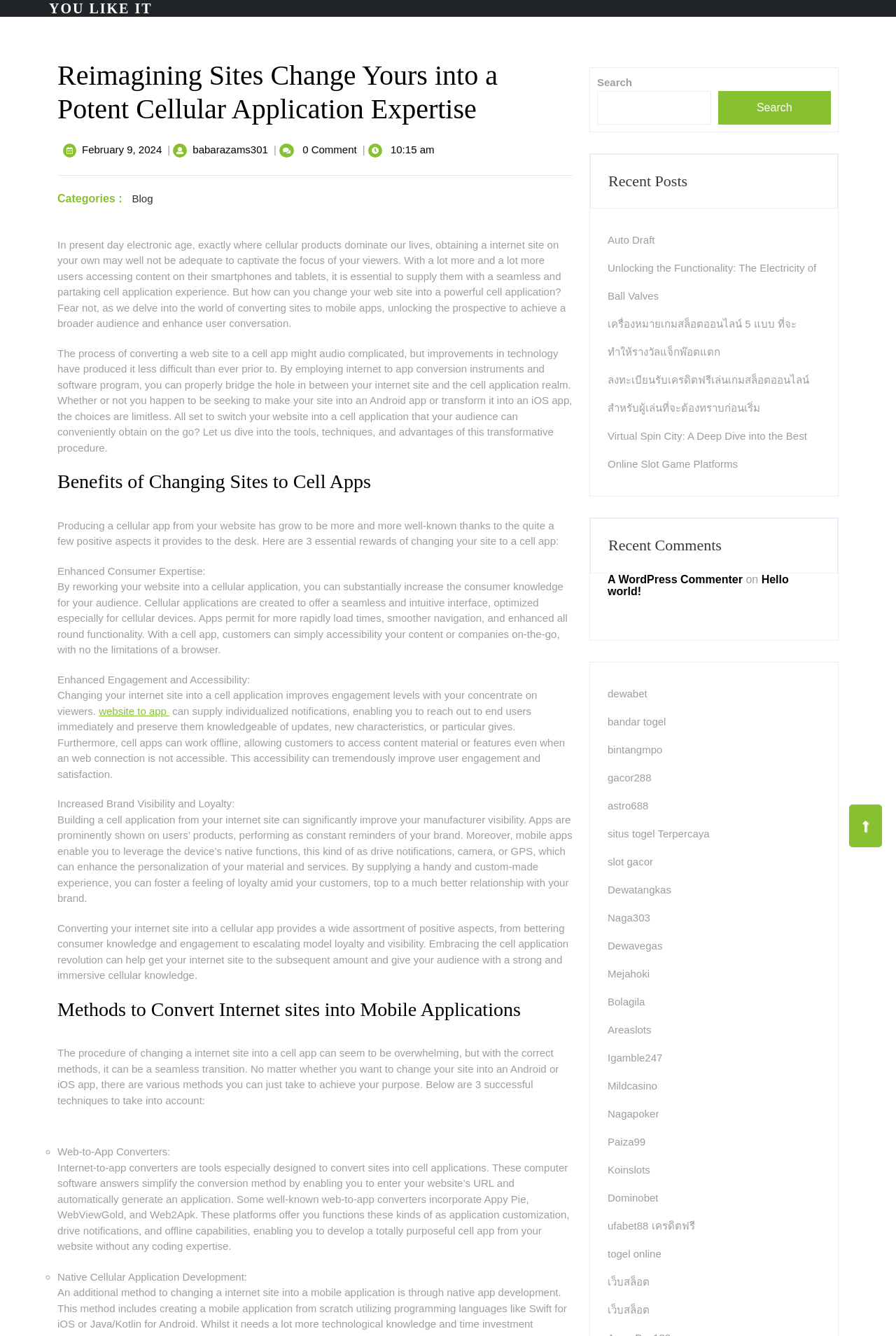How many methods are mentioned for converting a website to a mobile app?
Provide a detailed answer to the question, using the image to inform your response.

The webpage discusses three methods for converting a website to a mobile app, including using web-to-app converters, native mobile application development, and another method mentioned in the webpage.